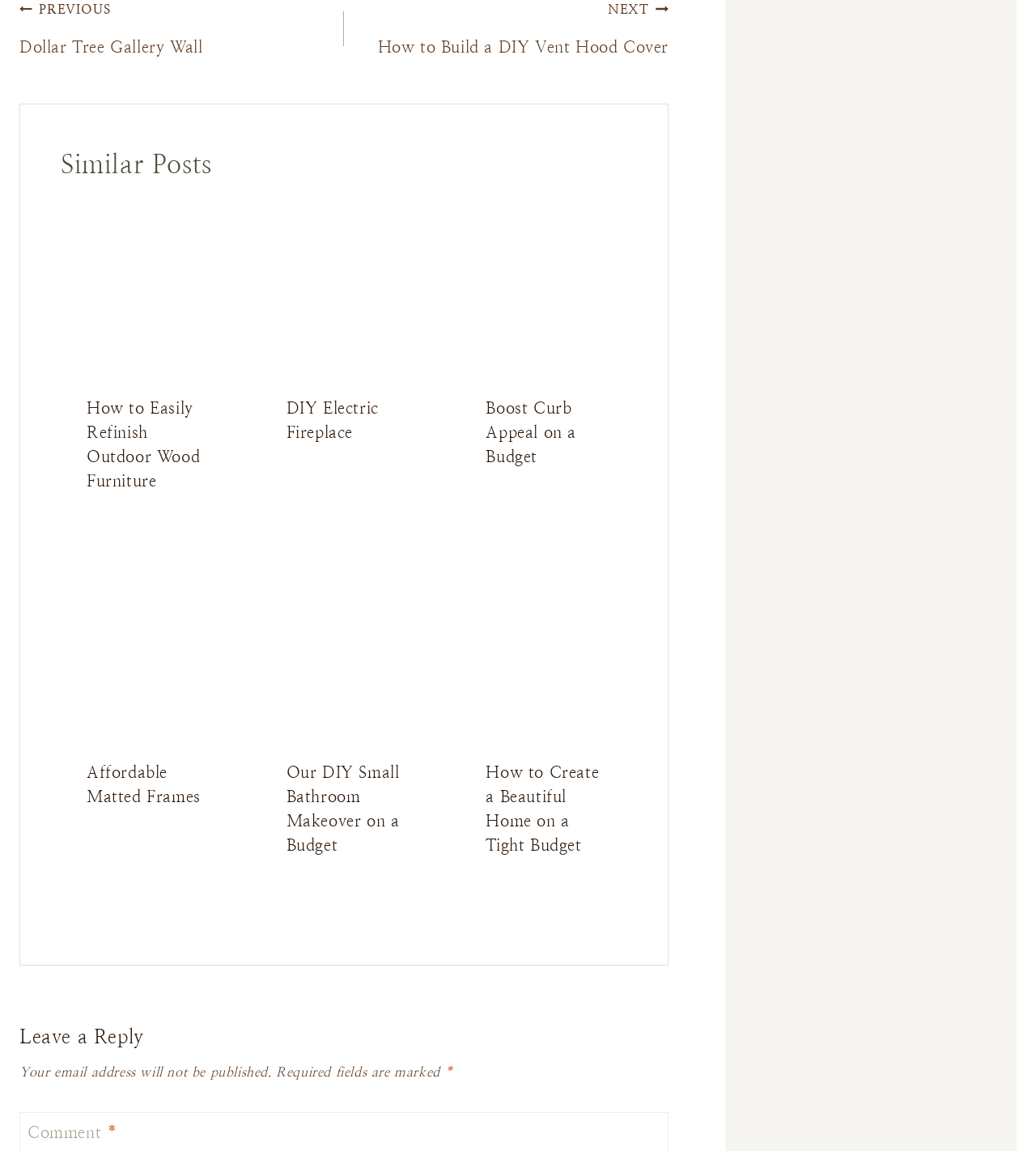Please find and report the bounding box coordinates of the element to click in order to perform the following action: "Read 'Boost Curb Appeal on a Budget'". The coordinates should be expressed as four float numbers between 0 and 1, in the format [left, top, right, bottom].

[0.444, 0.177, 0.605, 0.322]